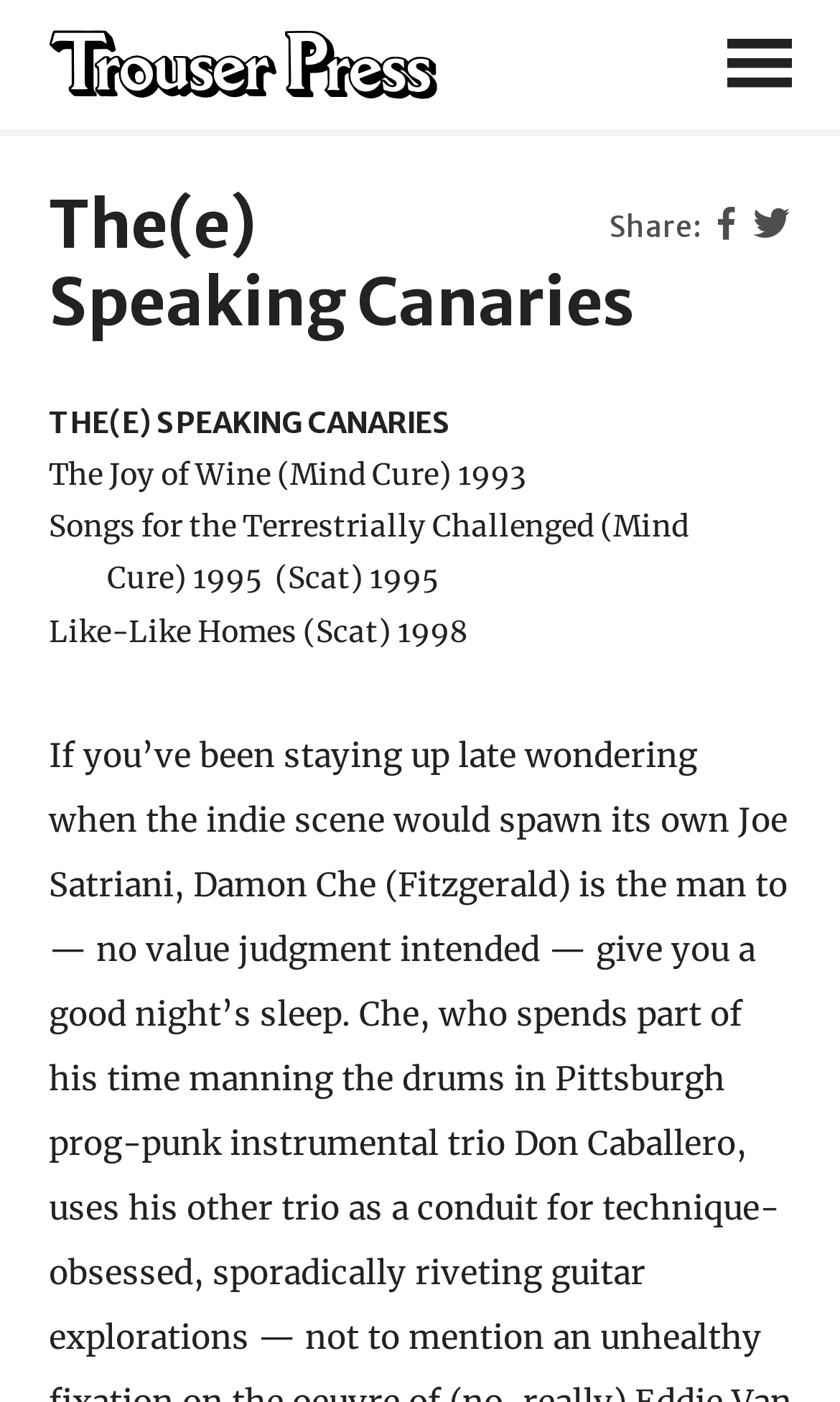Offer a meticulous description of the webpage's structure and content.

The webpage appears to be a music-related page, specifically about the band "The(e) Speaking Canaries". At the top-left corner, there is a link to "Trouser Press" accompanied by an image with the same name. Below this, there is a header section that spans almost the entire width of the page, containing the band's name "The(e) Speaking Canaries" in a heading element.

Below the header, there are several lines of text that list the band's discography. The first line reads "THE(E) SPEAKING CANARIES" in a larger font size. The subsequent lines list the album titles, release years, and record labels. The albums listed are "The Joy of Wine" released in 1993, "Songs for the Terrestrially Challenged" released in 1995, a self-titled album "(Scat)" released in 1995, and "Like-Like Homes" released in 1998. These text elements are positioned in a vertical column, with each album's information displayed on a new line.